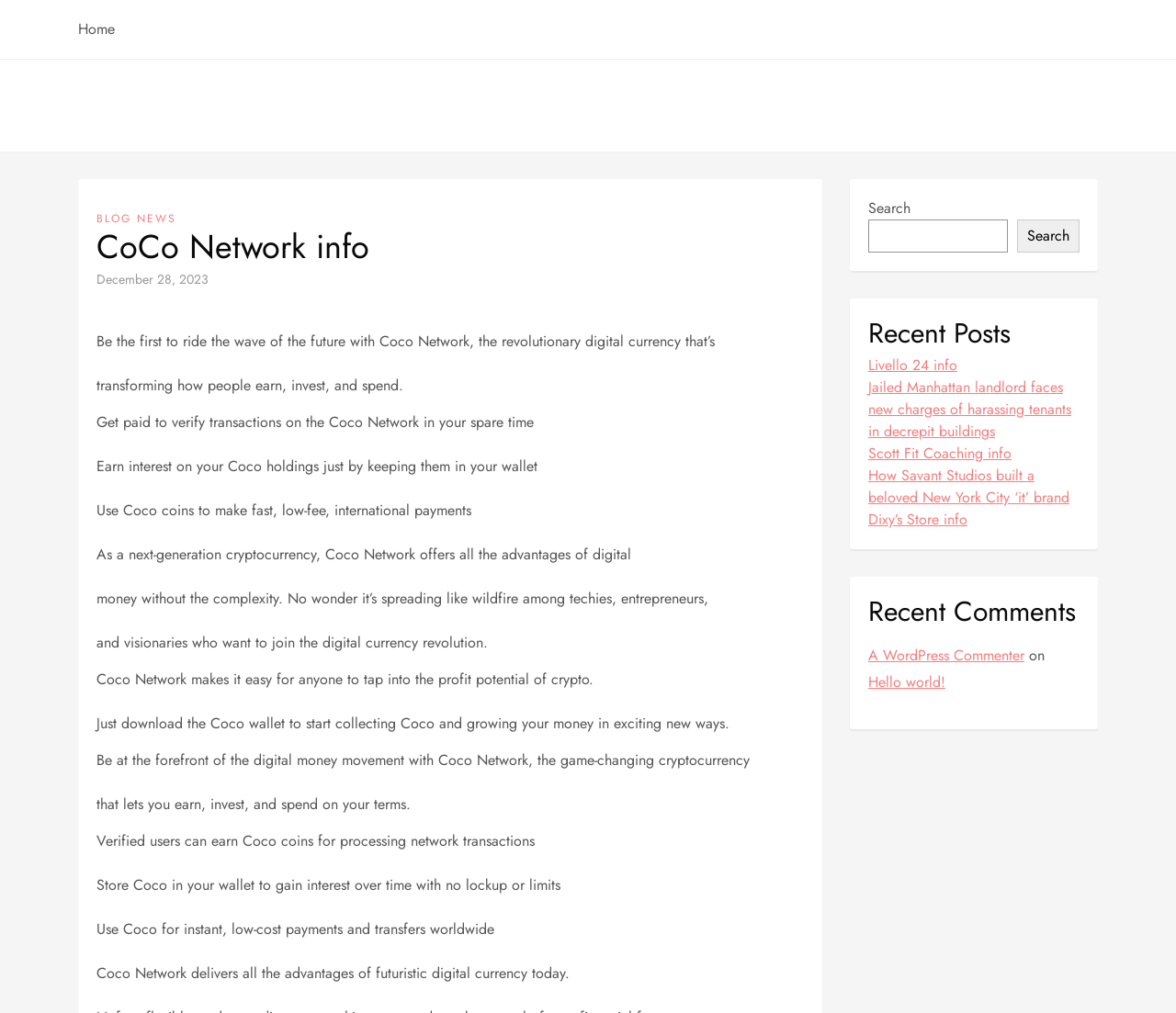Please identify the bounding box coordinates of the element that needs to be clicked to perform the following instruction: "Click on Home".

[0.066, 0.0, 0.098, 0.058]